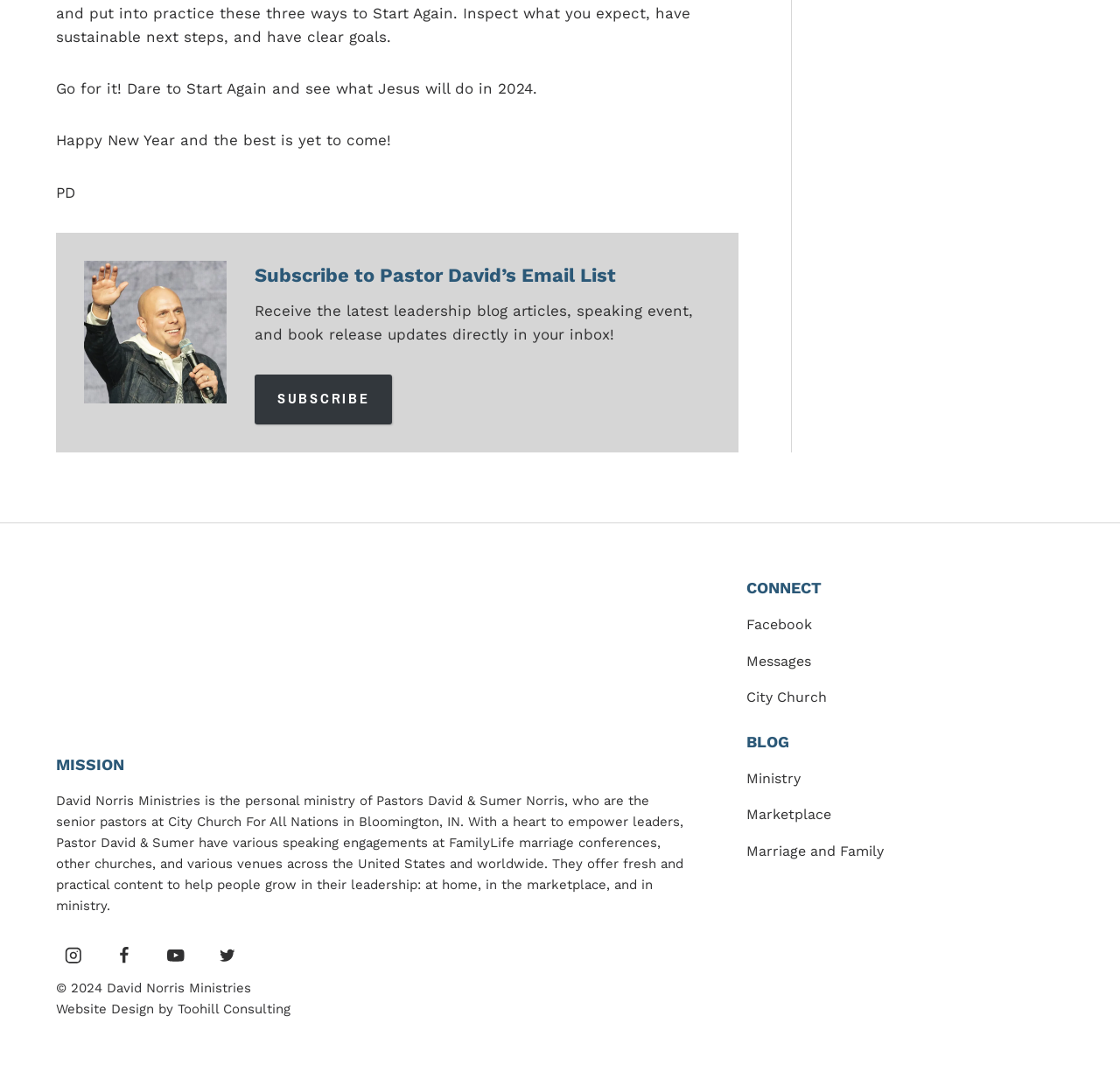What is the name of the pastor in the image? Using the information from the screenshot, answer with a single word or phrase.

Pastor David Norris